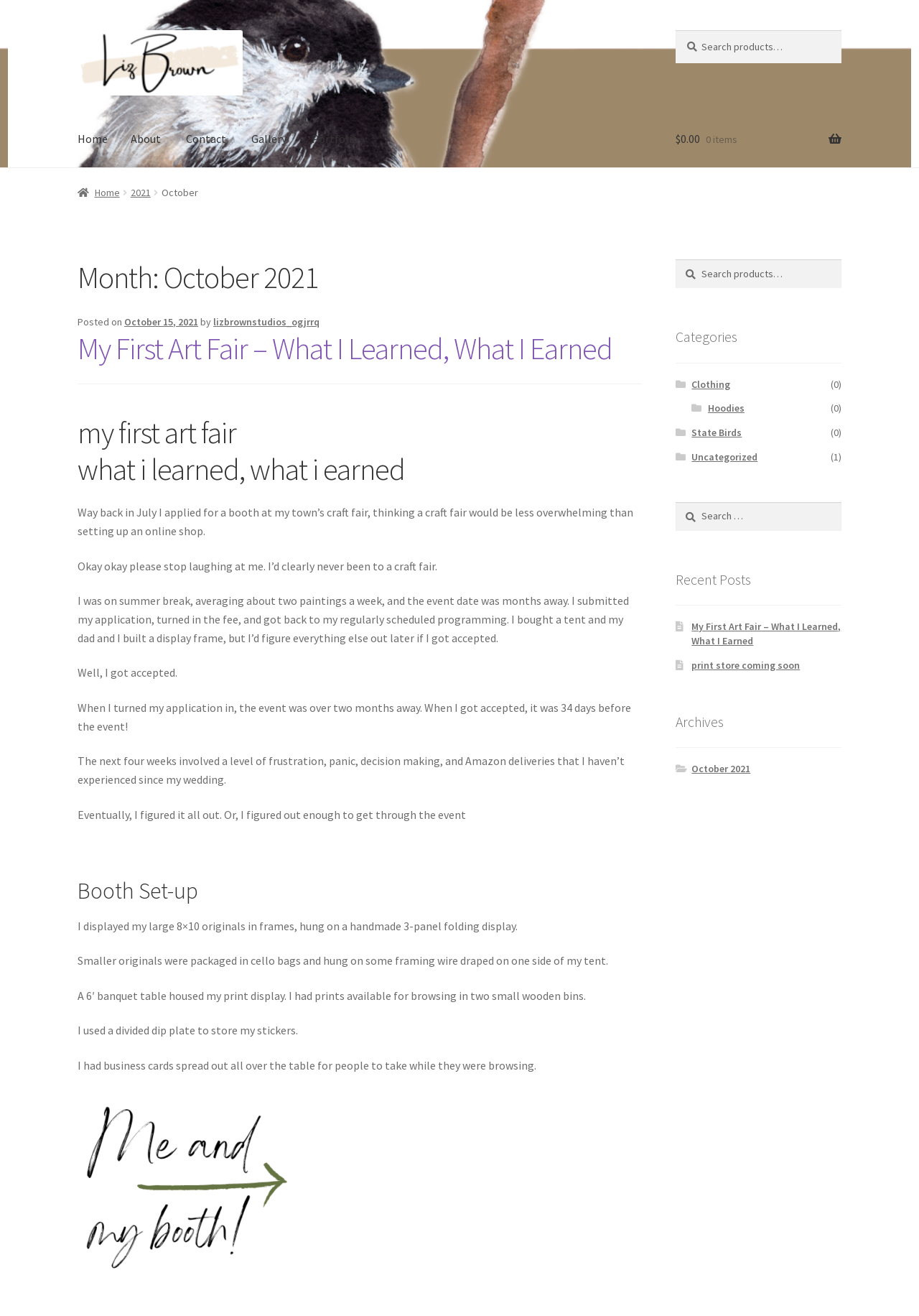Determine the bounding box coordinates of the clickable element to achieve the following action: 'Read My First Art Fair – What I Learned, What I Earned post'. Provide the coordinates as four float values between 0 and 1, formatted as [left, top, right, bottom].

[0.084, 0.251, 0.666, 0.279]